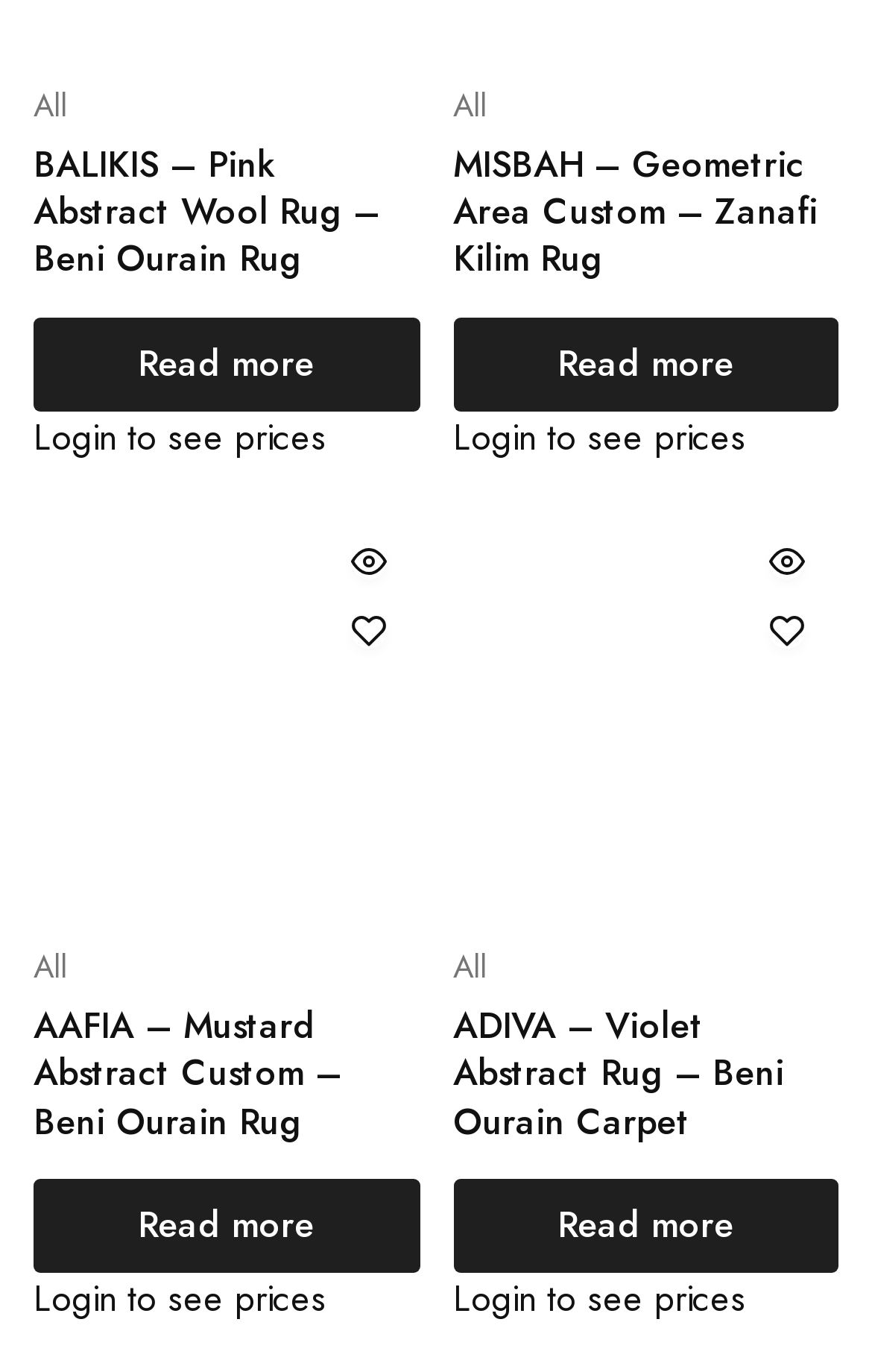Find the bounding box coordinates of the clickable element required to execute the following instruction: "View details of ADIVA – Violet Abstract Rug – Beni Ourain Carpet". Provide the coordinates as four float numbers between 0 and 1, i.e., [left, top, right, bottom].

[0.519, 0.729, 0.899, 0.836]